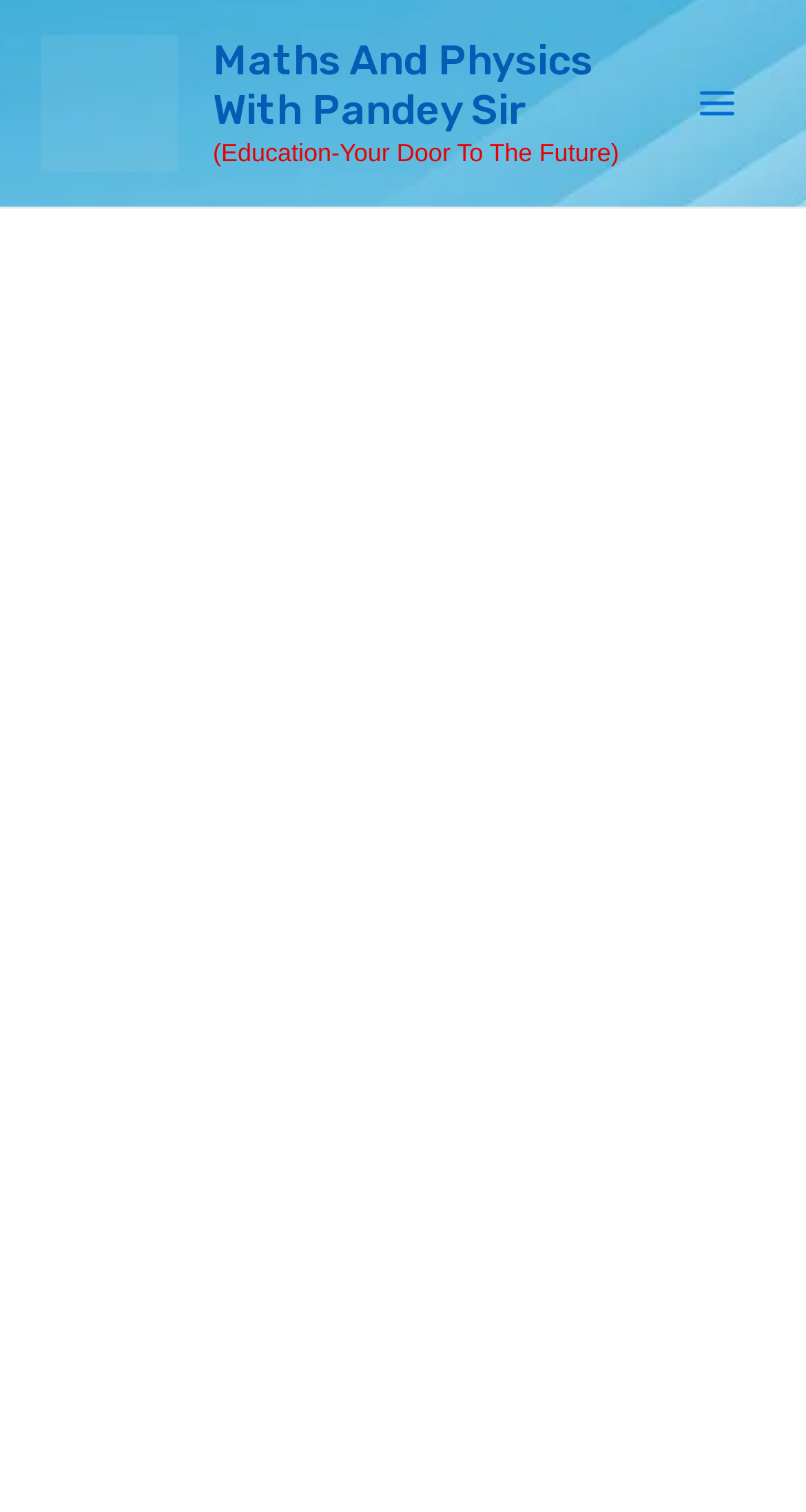How many navigation elements are present at the top of the webpage?
Based on the image, provide a one-word or brief-phrase response.

2